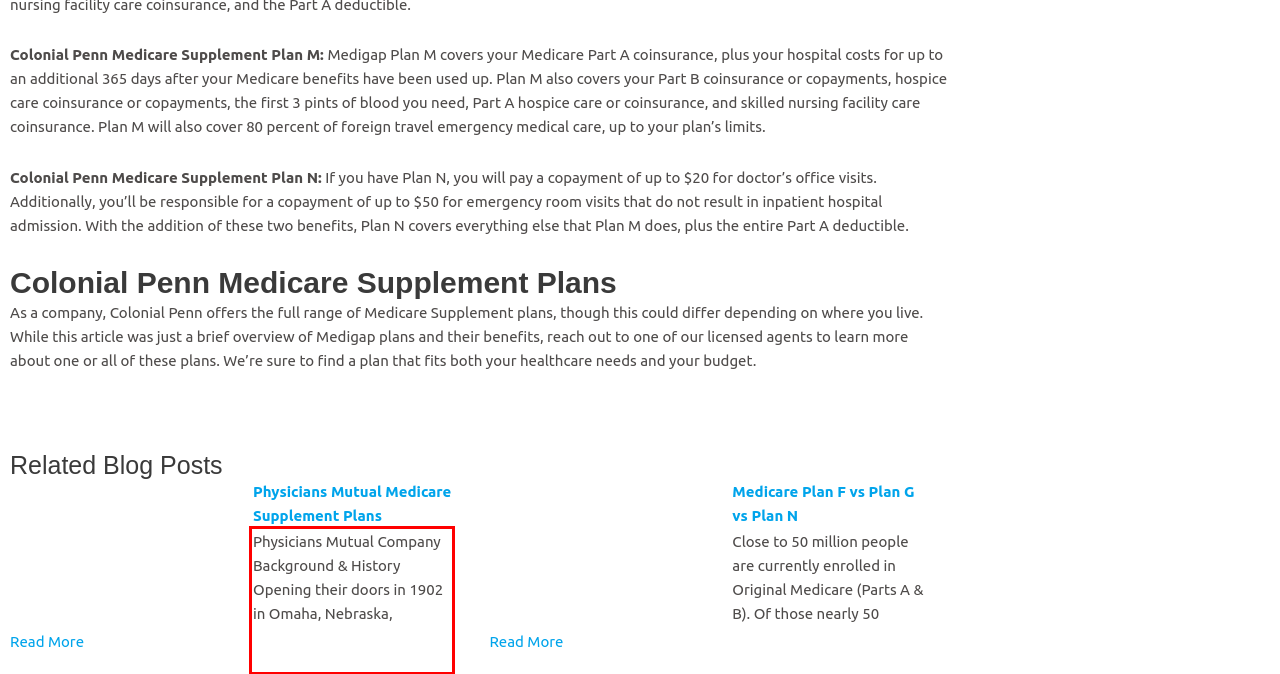You have a screenshot of a webpage with a red bounding box. Identify and extract the text content located inside the red bounding box.

Physicians Mutual Company Background & History Opening their doors in 1902 in Omaha, Nebraska, Physicians Mutual family is an independent…